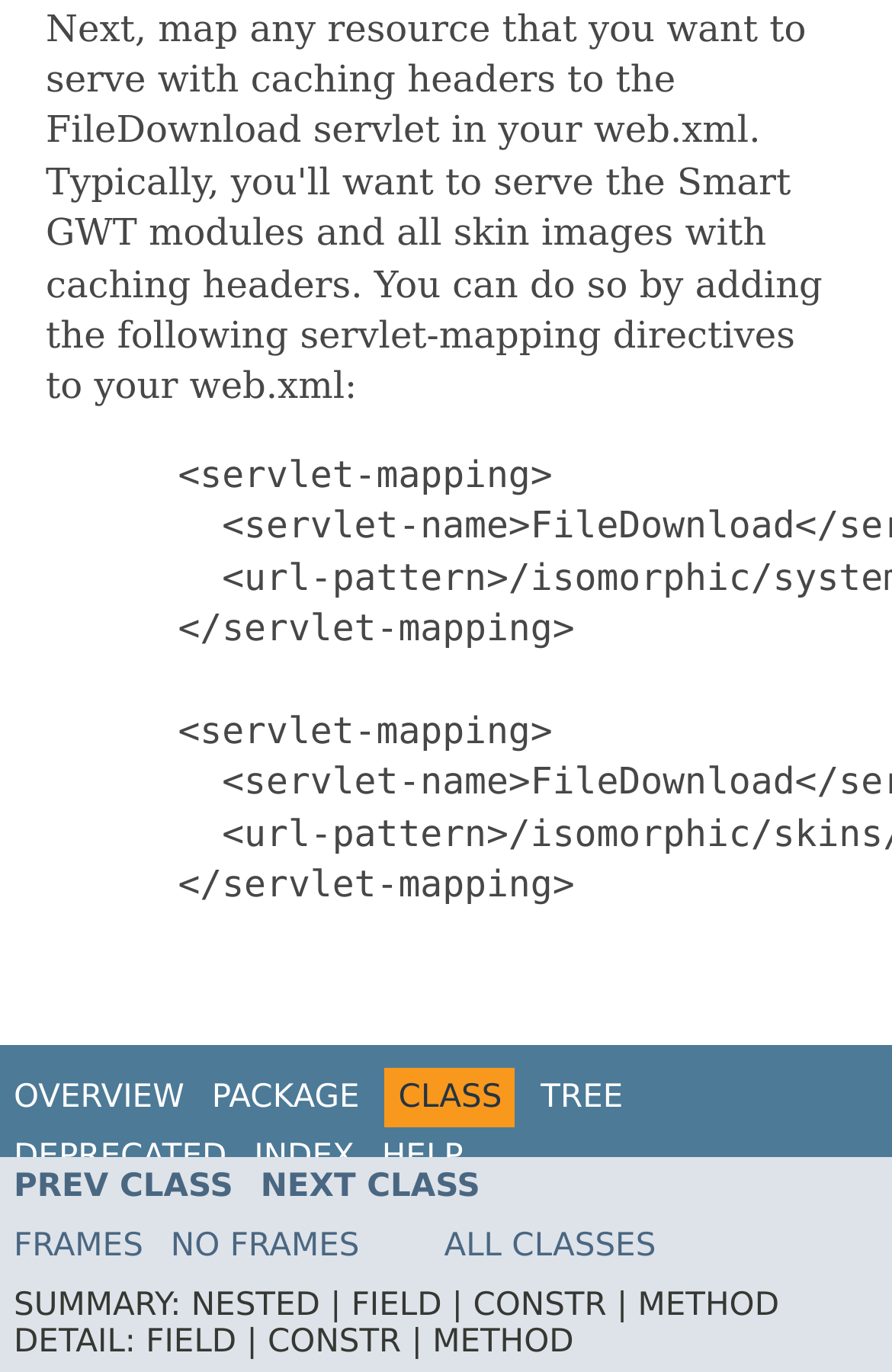Locate the bounding box coordinates of the element to click to perform the following action: 'view package'. The coordinates should be given as four float values between 0 and 1, in the form of [left, top, right, bottom].

[0.237, 0.786, 0.403, 0.813]